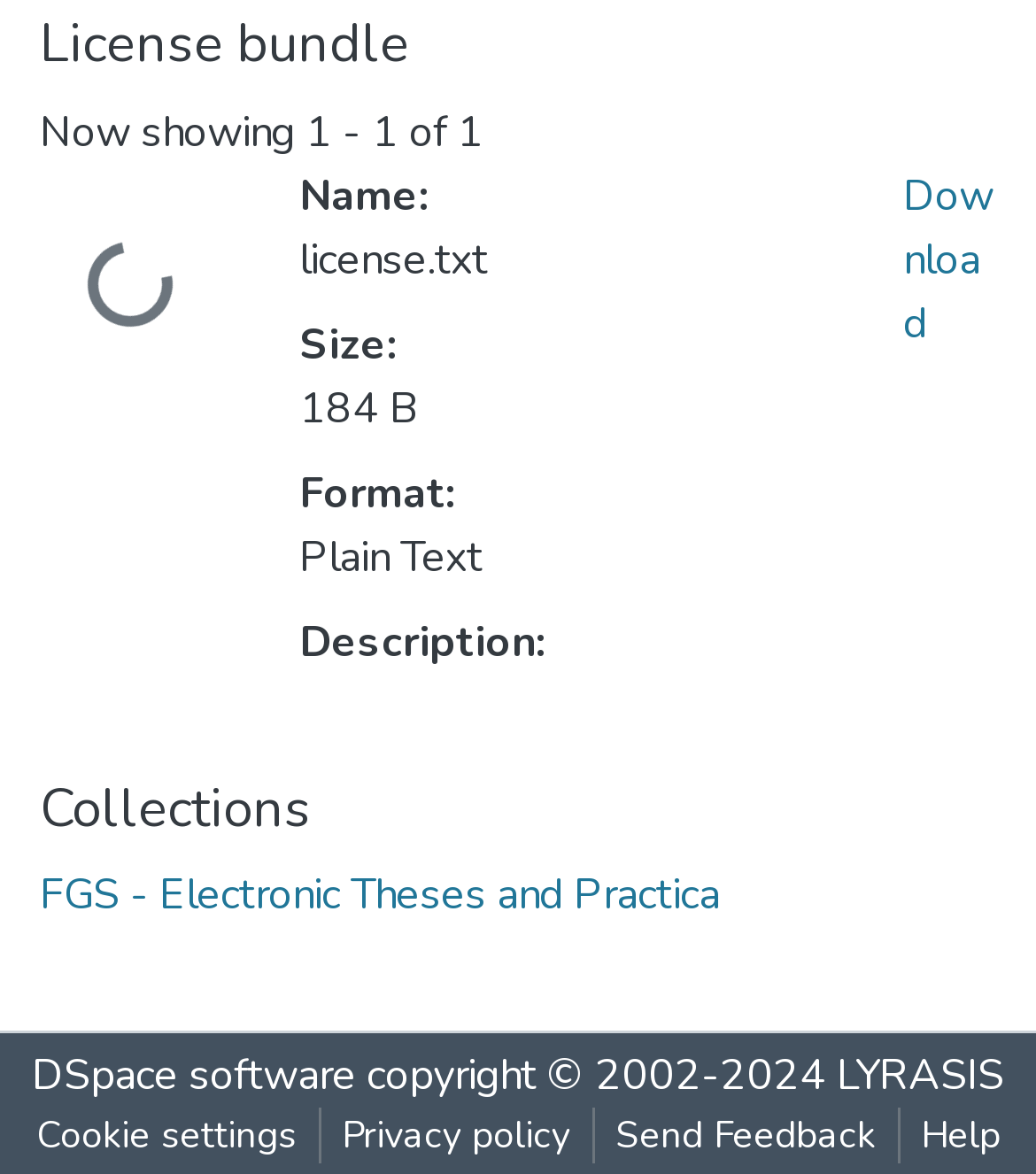Could you determine the bounding box coordinates of the clickable element to complete the instruction: "Get help"? Provide the coordinates as four float numbers between 0 and 1, i.e., [left, top, right, bottom].

[0.868, 0.944, 0.986, 0.991]